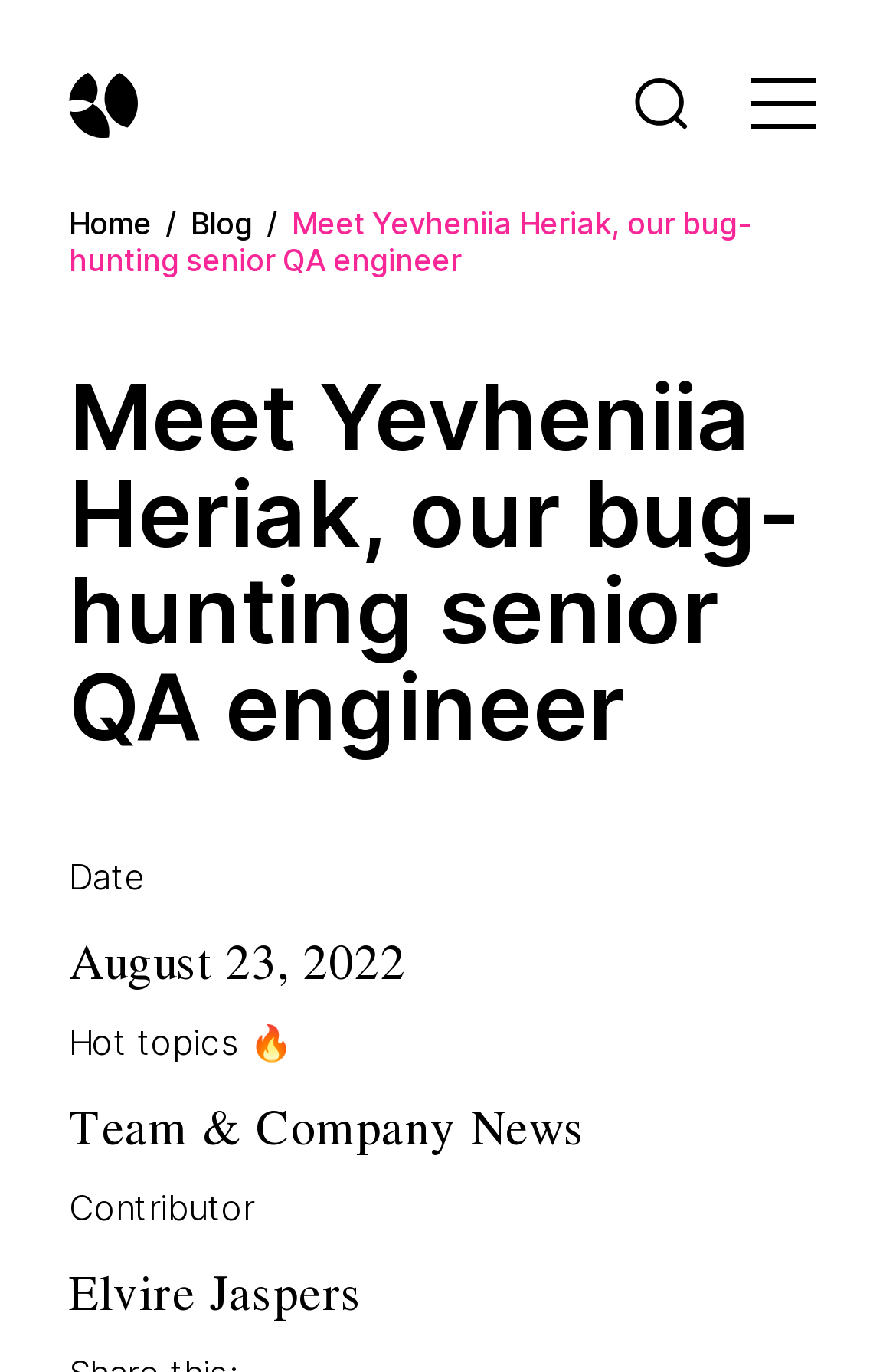Offer a meticulous description of the webpage's structure and content.

The webpage features a prominent header section at the top, which includes a home logo link on the left, accompanied by an image. To the right of the logo, there are three links: "Home", separated by a slash, and "Blog". 

Below the header section, there is a large heading that spans almost the entire width of the page, which reads "Meet Yevheniia Heriak, our bug-hunting senior QA engineer". 

On the left side of the page, there is a section that displays information about the article, including the date "August 23, 2022", and labels such as "Hot topics" and "Team & Company News". 

Further down, there is a "Contributor" section, which mentions the name "Elvire Jaspers". 

There is also an image located at the top right corner of the page, but it does not have a descriptive text.